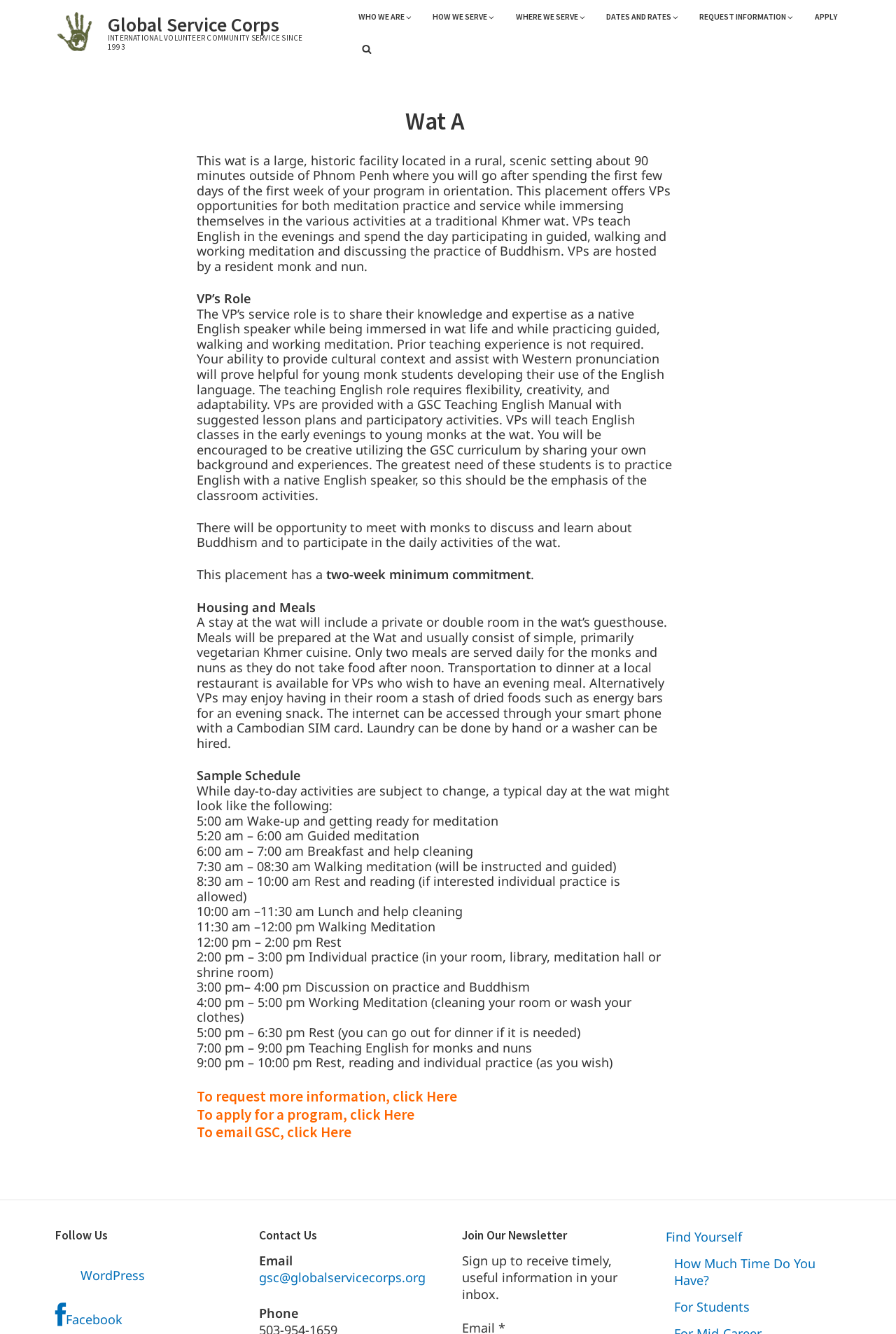Extract the bounding box coordinates of the UI element described by: "parent_node: Global Service Corps". The coordinates should include four float numbers ranging from 0 to 1, e.g., [left, top, right, bottom].

[0.062, 0.008, 0.111, 0.04]